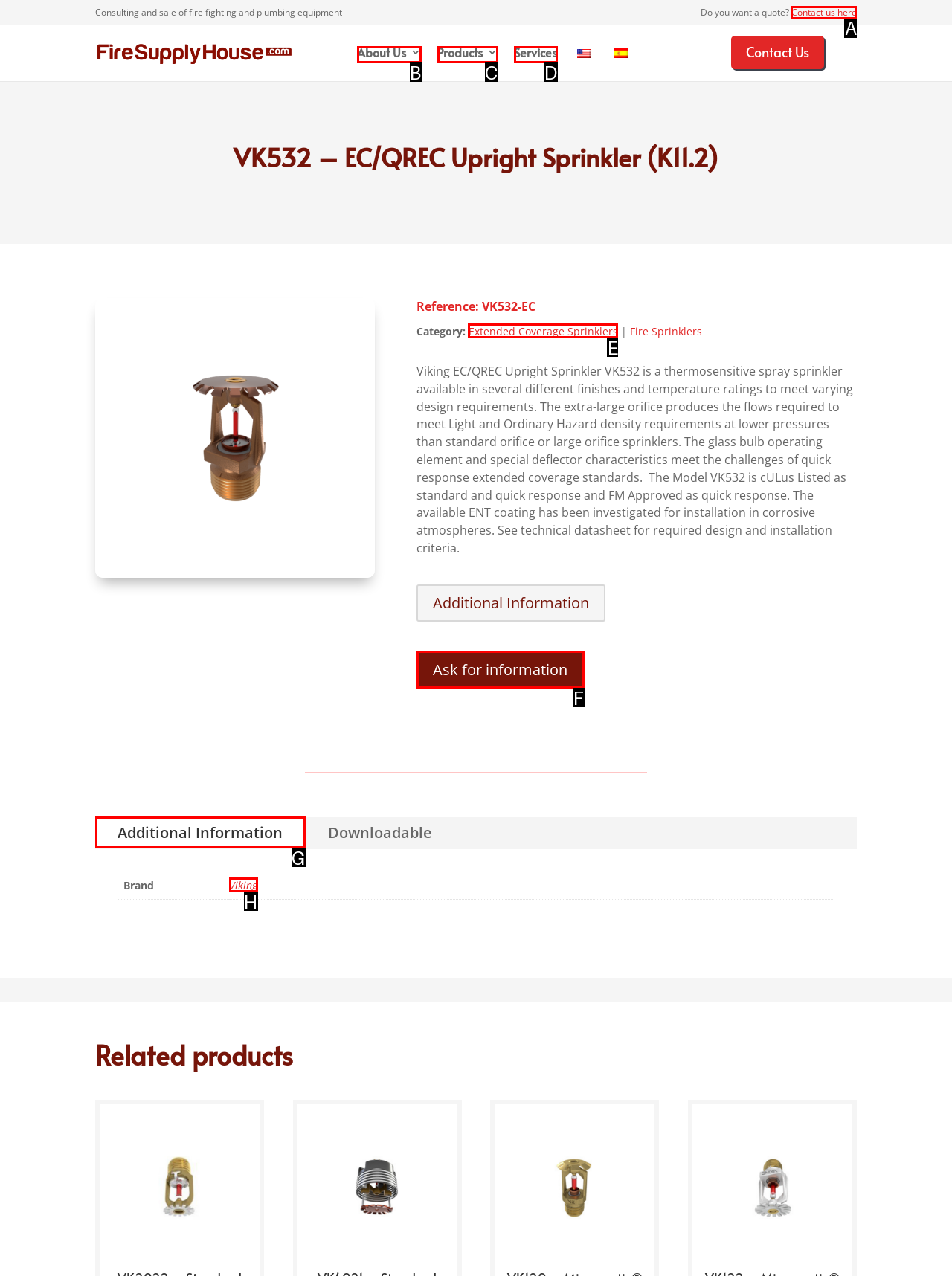Point out the UI element to be clicked for this instruction: Learn more about Viking EC/QREC Upright Sprinkler. Provide the answer as the letter of the chosen element.

E